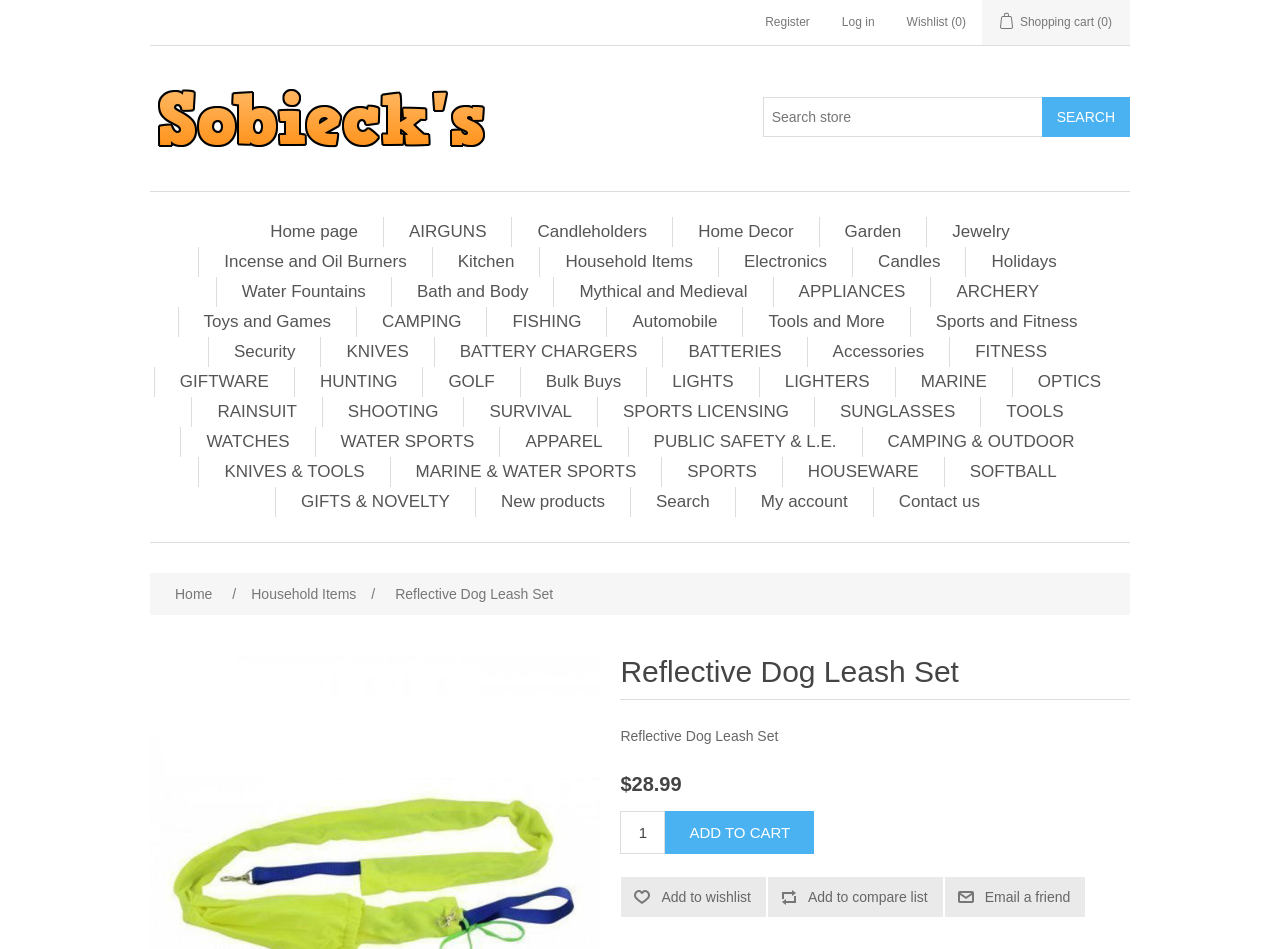Determine the bounding box coordinates of the region to click in order to accomplish the following instruction: "Search for products". Provide the coordinates as four float numbers between 0 and 1, specifically [left, top, right, bottom].

[0.596, 0.102, 0.815, 0.144]